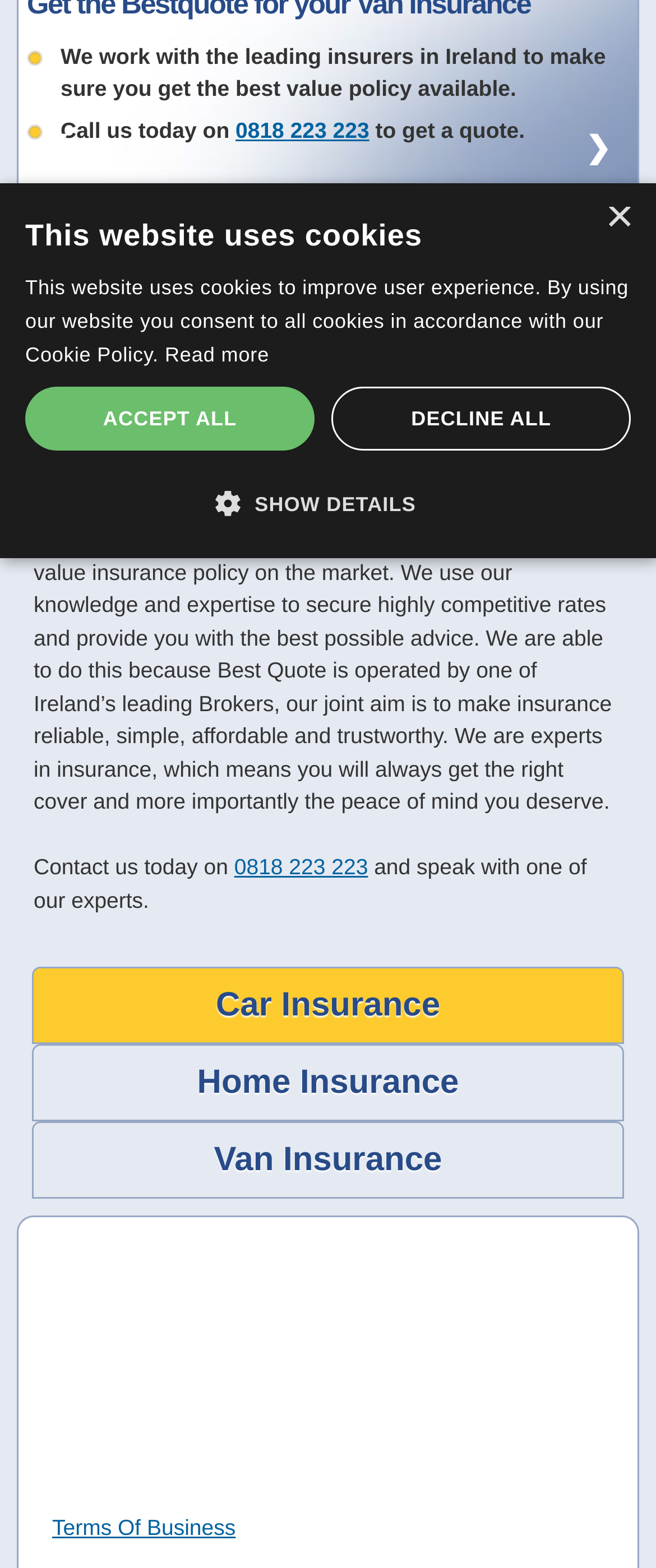Extract the bounding box coordinates for the described element: "Accept all". The coordinates should be represented as four float numbers between 0 and 1: [left, top, right, bottom].

[0.038, 0.246, 0.48, 0.287]